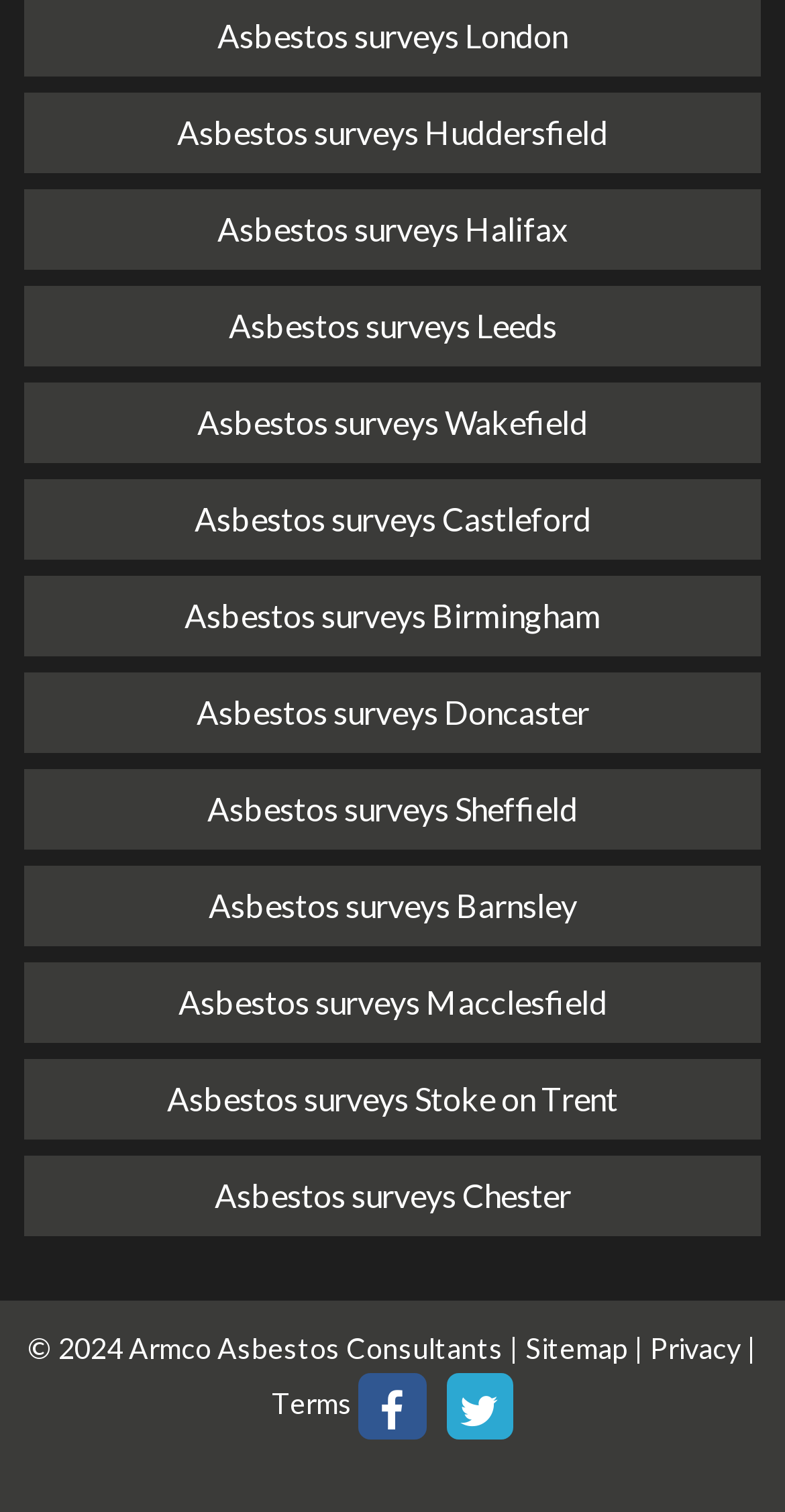Please indicate the bounding box coordinates for the clickable area to complete the following task: "Visit our Facebook page". The coordinates should be specified as four float numbers between 0 and 1, i.e., [left, top, right, bottom].

[0.456, 0.908, 0.542, 0.953]